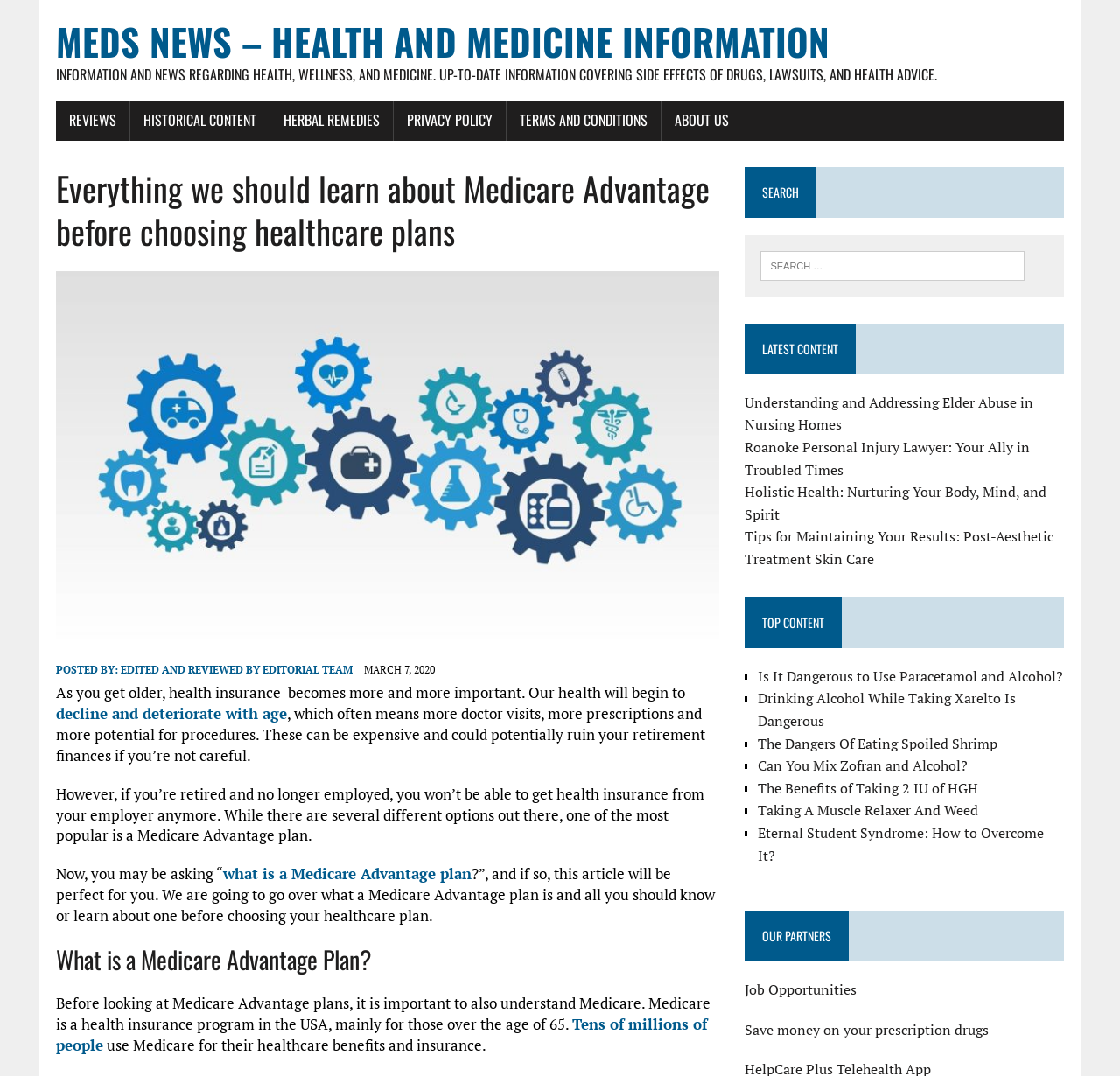Bounding box coordinates are specified in the format (top-left x, top-left y, bottom-right x, bottom-right y). All values are floating point numbers bounded between 0 and 1. Please provide the bounding box coordinate of the region this sentence describes: decline and deteriorate with age

[0.05, 0.654, 0.256, 0.673]